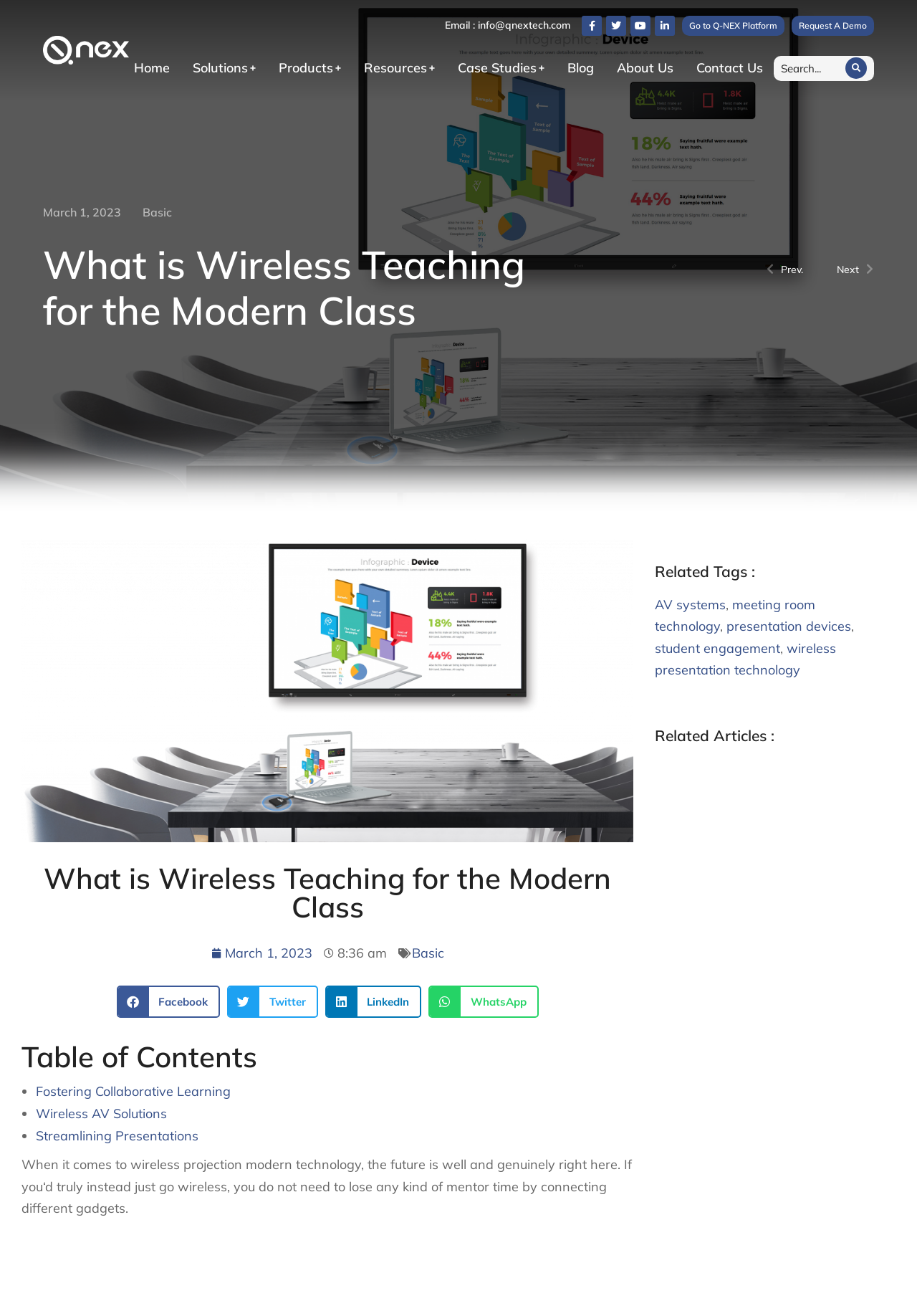Extract the primary heading text from the webpage.

What is Wireless Teaching for the Modern Class